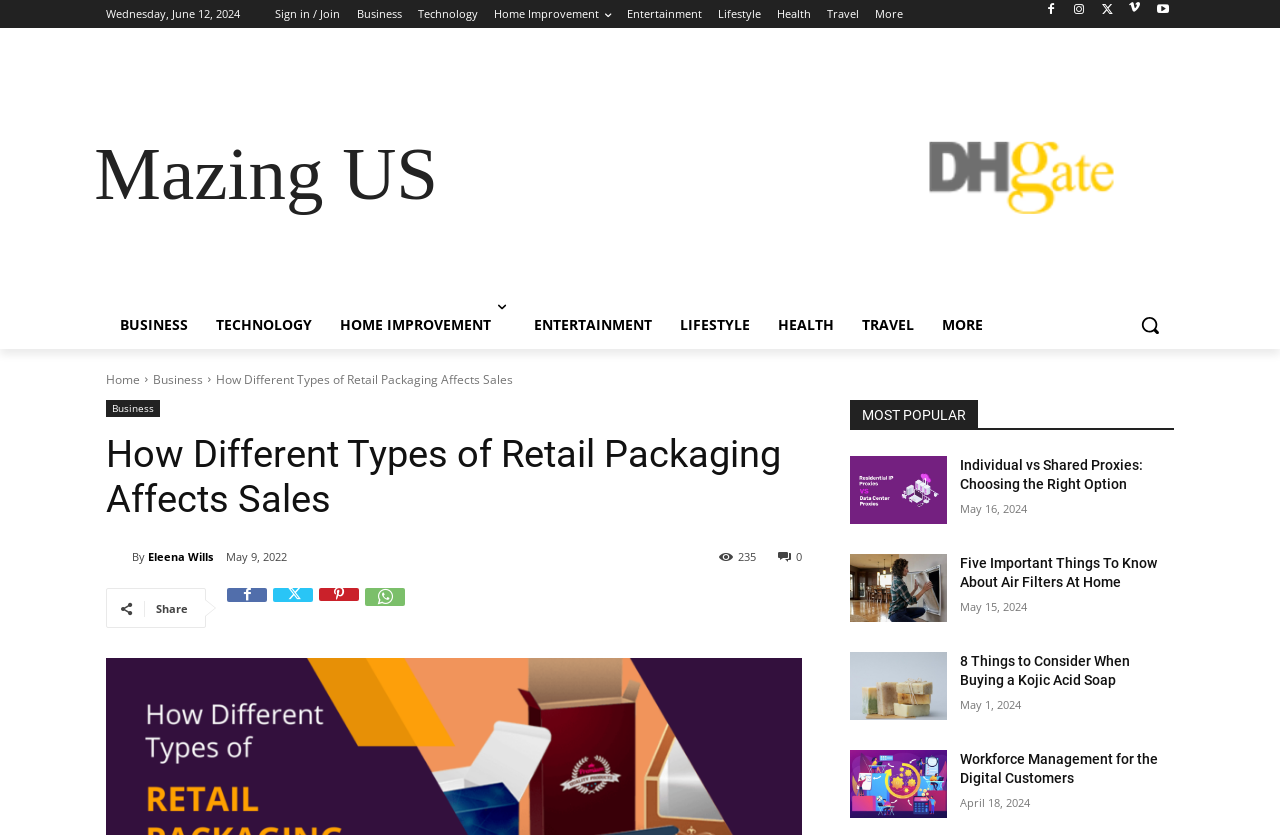Locate the bounding box coordinates of the area to click to fulfill this instruction: "Open the chat widget". The bounding box should be presented as four float numbers between 0 and 1, in the order [left, top, right, bottom].

None